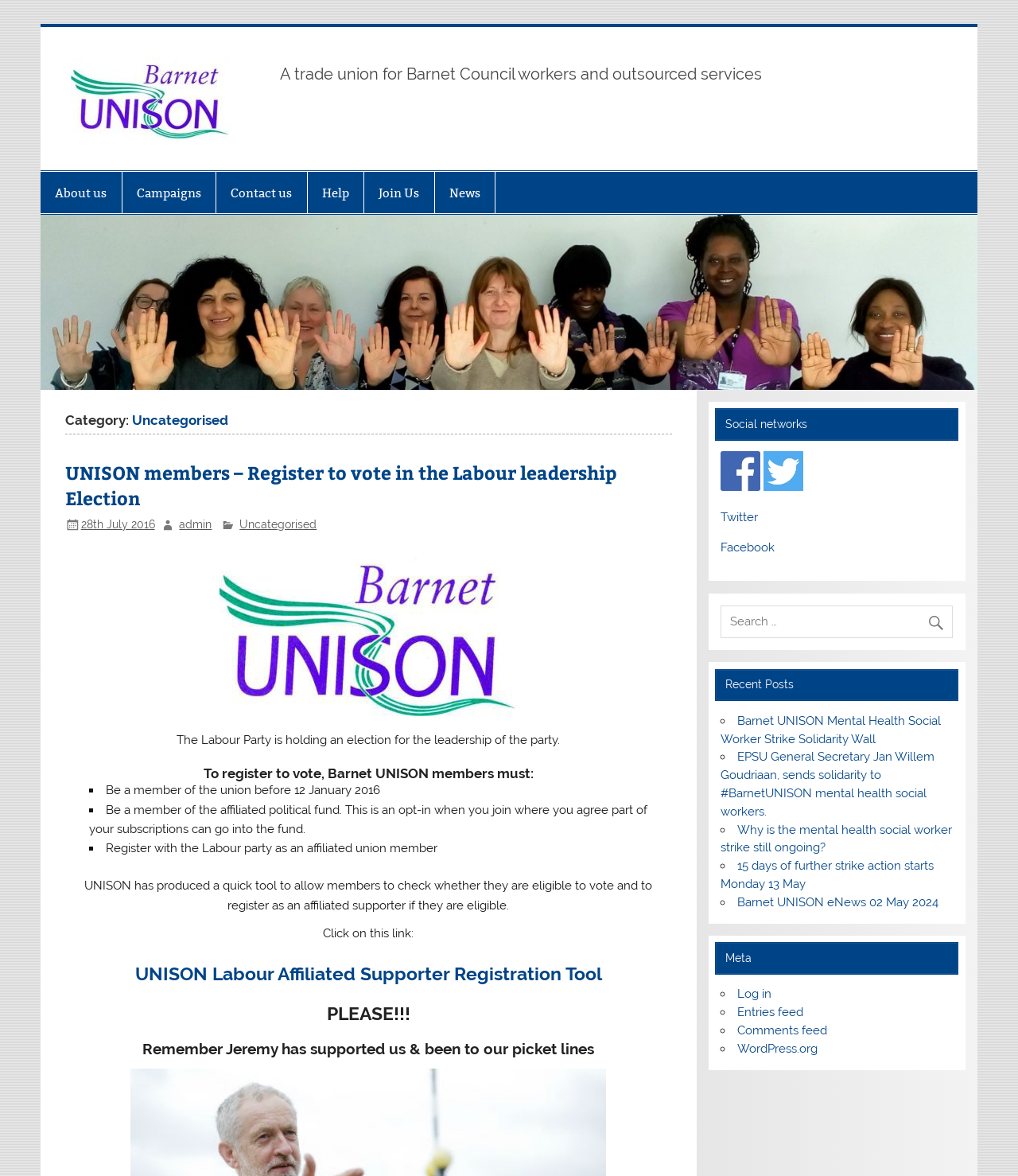Please provide the bounding box coordinates for the element that needs to be clicked to perform the following instruction: "Search for something". The coordinates should be given as four float numbers between 0 and 1, i.e., [left, top, right, bottom].

[0.708, 0.515, 0.936, 0.543]